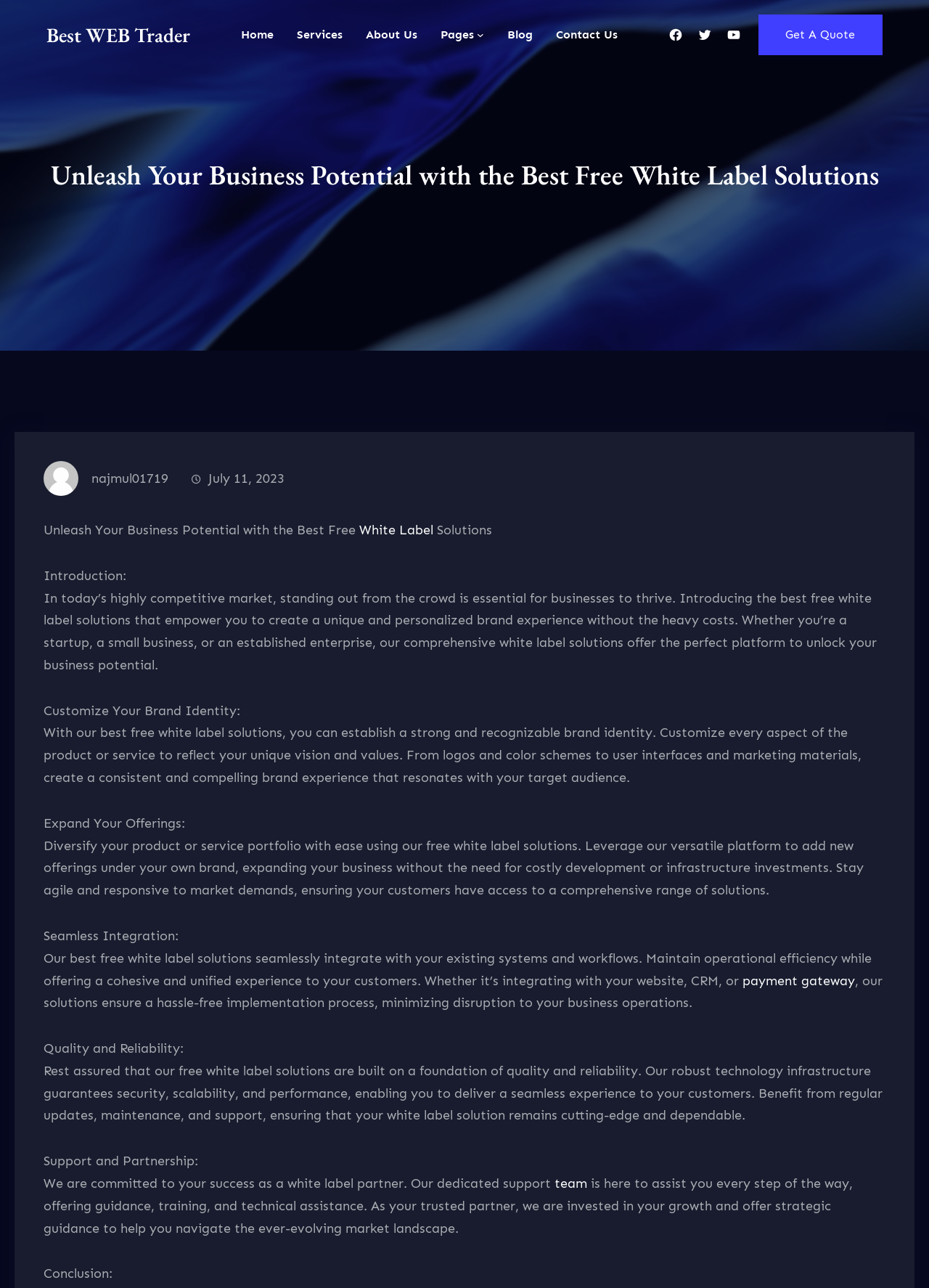What is the purpose of the white label solutions?
Using the image, give a concise answer in the form of a single word or short phrase.

To empower businesses to create a unique brand experience